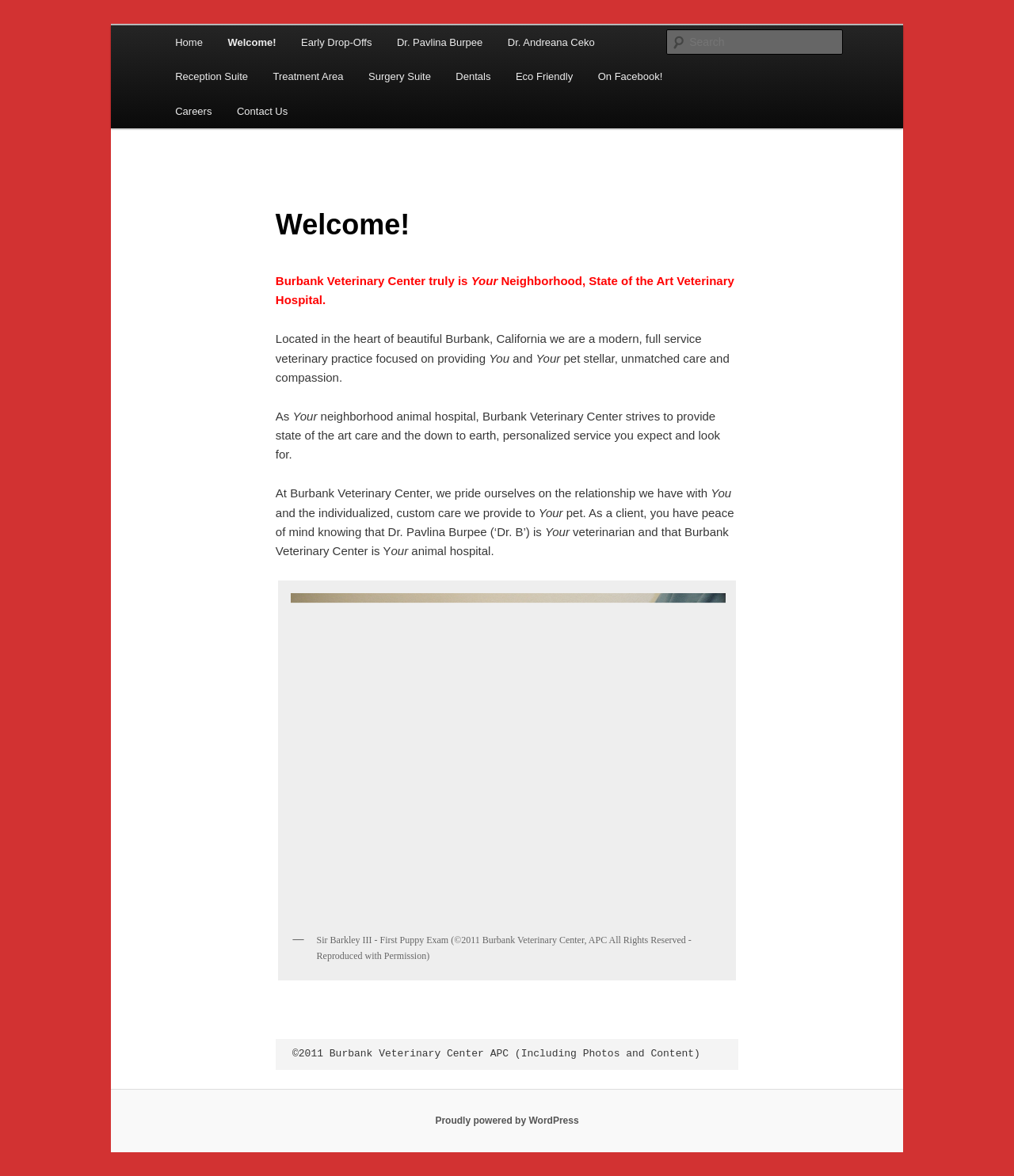Determine the bounding box coordinates of the clickable area required to perform the following instruction: "View the treatment area". The coordinates should be represented as four float numbers between 0 and 1: [left, top, right, bottom].

[0.257, 0.051, 0.351, 0.08]